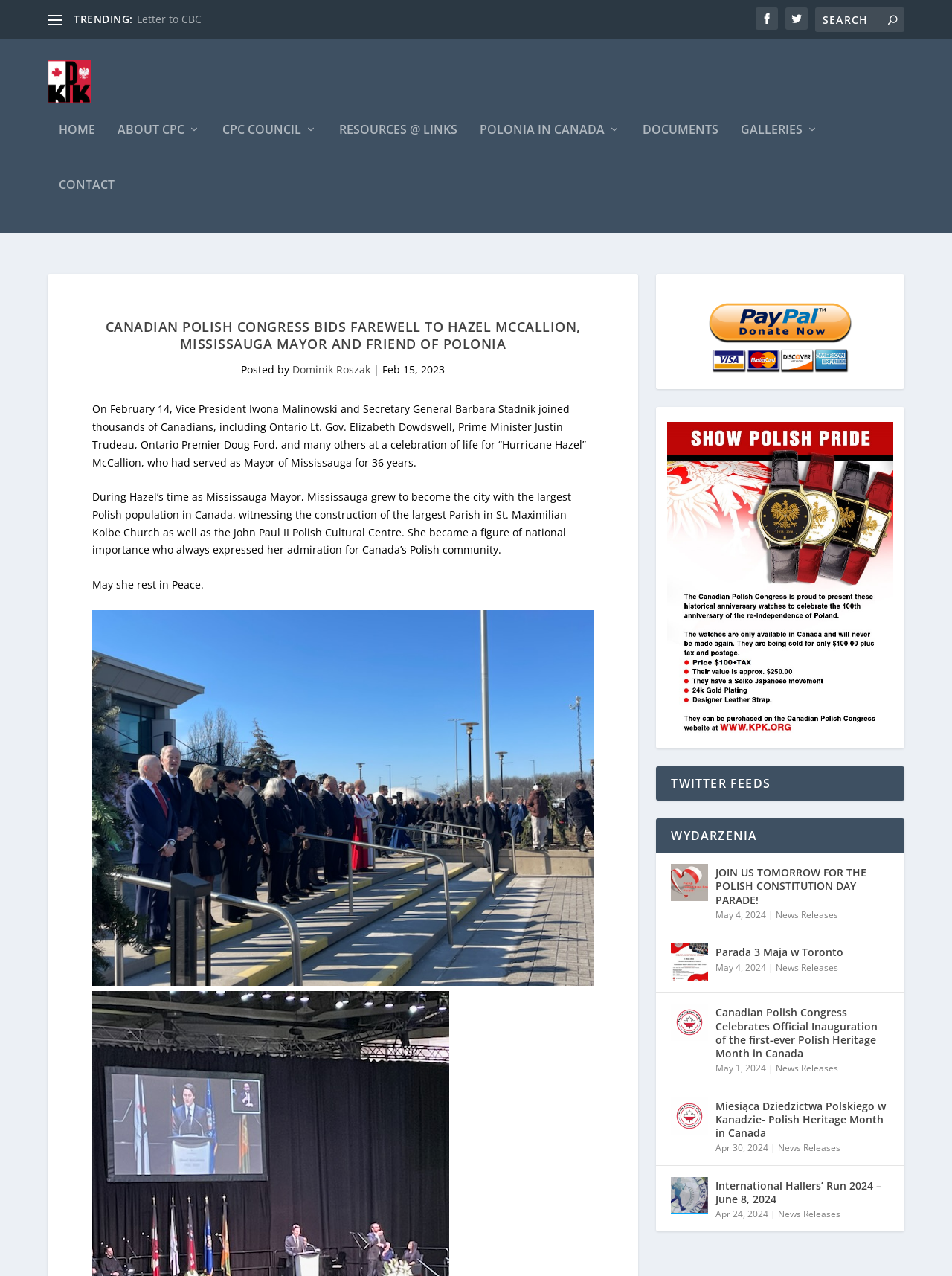Using the details in the image, give a detailed response to the question below:
What is the purpose of the links at the top of the webpage?

The links at the top of the webpage, such as 'HOME', 'ABOUT CPC', 'CPC COUNCIL', etc., are used to navigate to different sections of the website, and they are arranged in a horizontal menu bar.